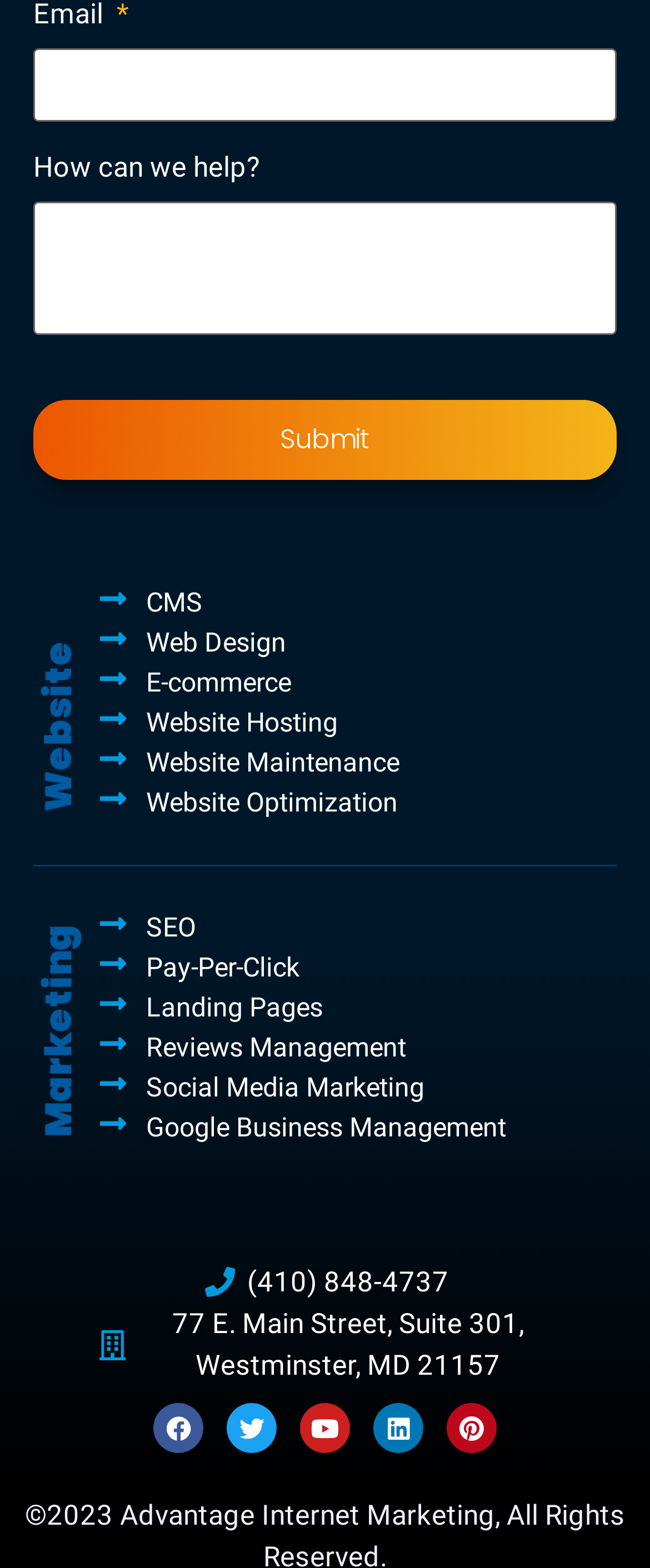Provide the bounding box coordinates of the area you need to click to execute the following instruction: "Visit the community page".

None